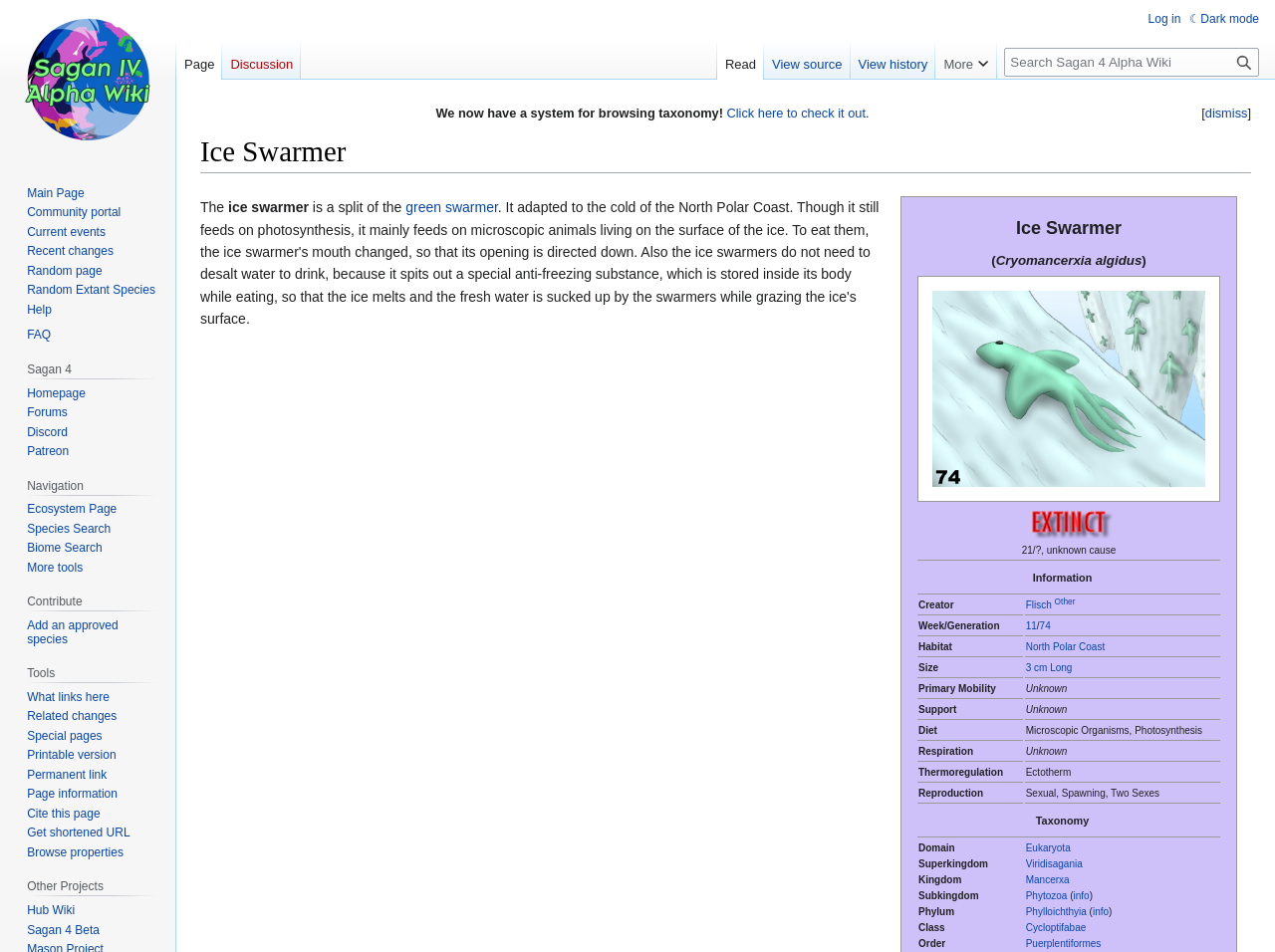Where is the habitat of the Ice Swarmer?
Look at the image and answer the question using a single word or phrase.

North Polar Coast